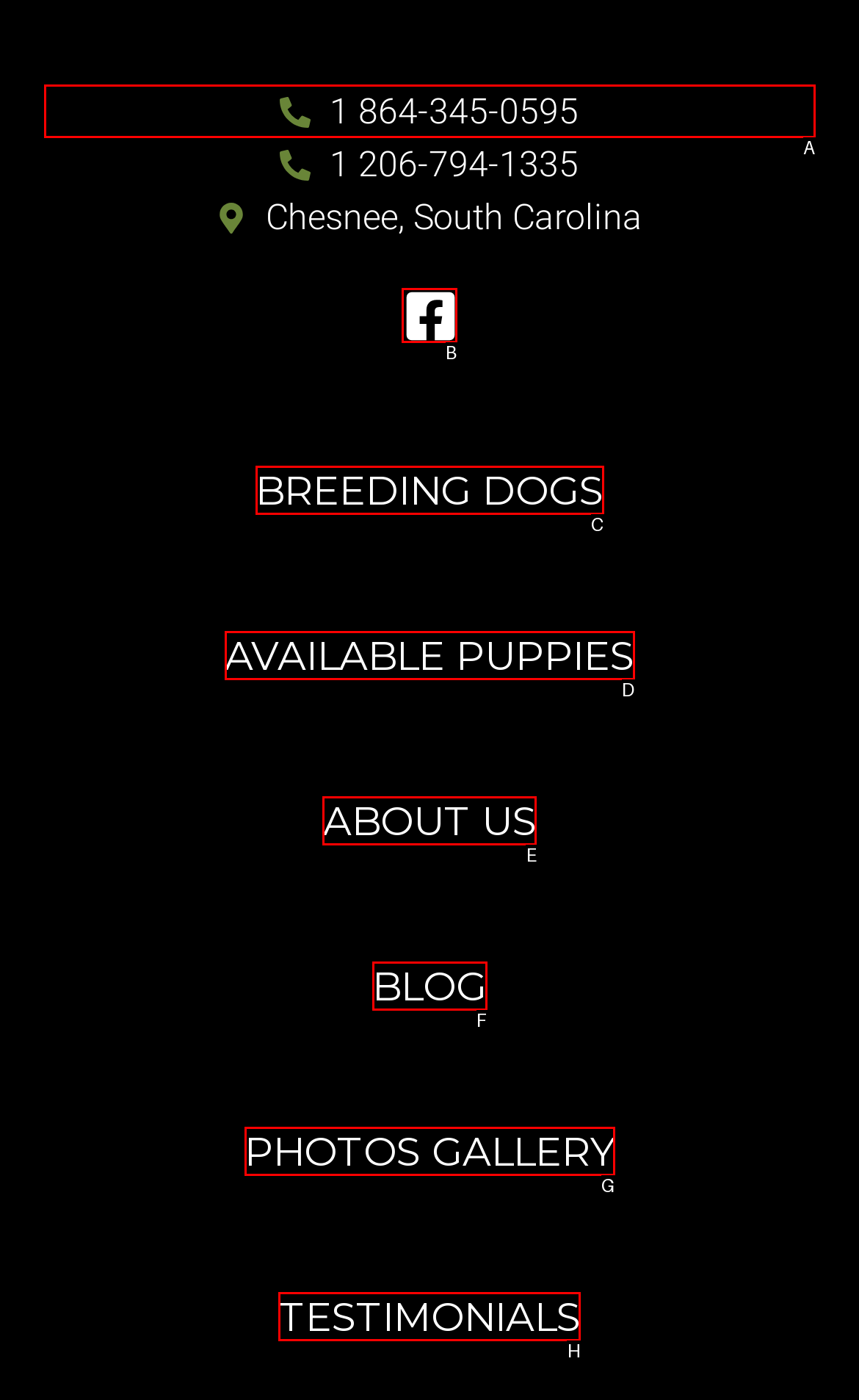Provide the letter of the HTML element that you need to click on to perform the task: visit Facebook page.
Answer with the letter corresponding to the correct option.

B